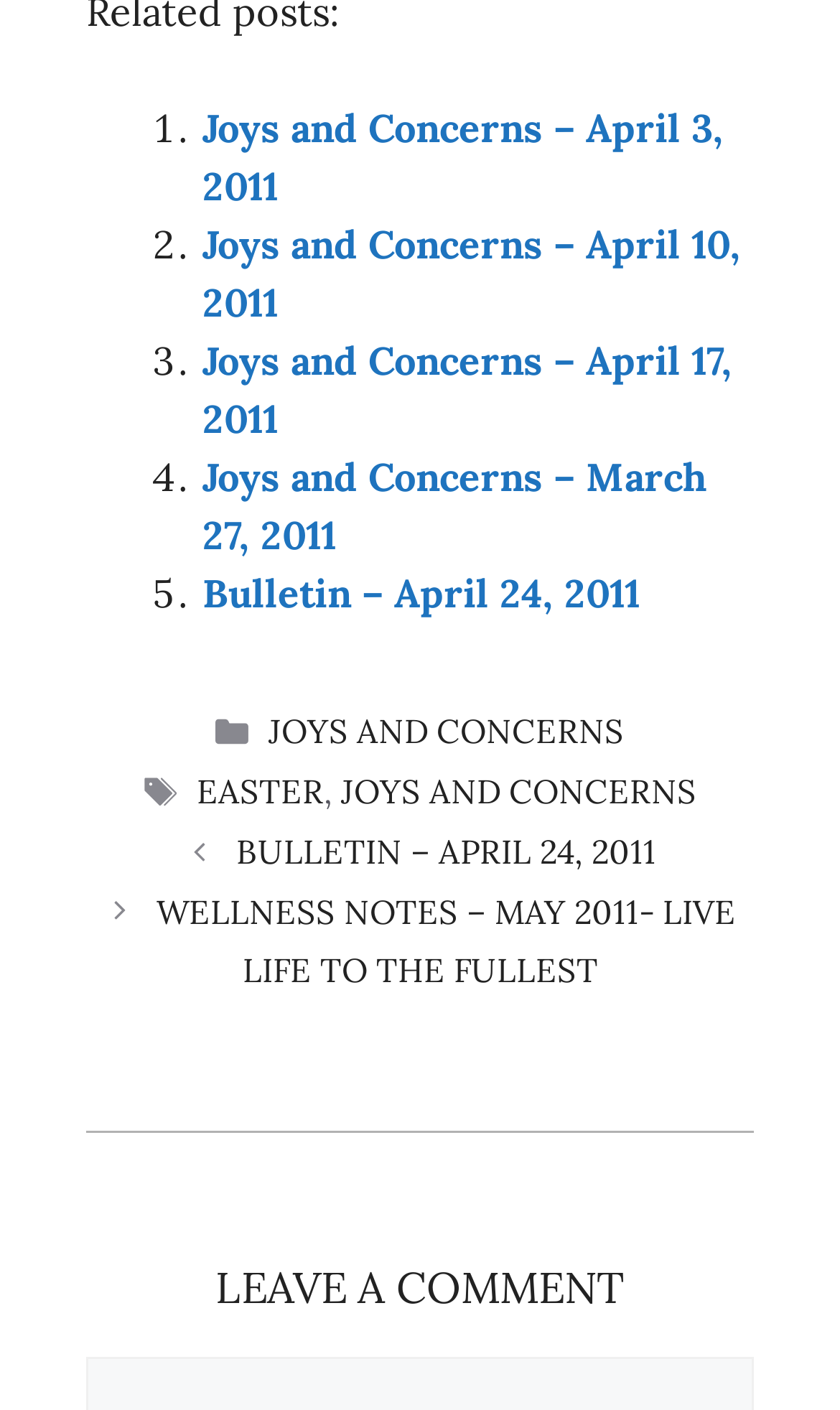Give a concise answer using only one word or phrase for this question:
What is the purpose of the section at the bottom?

To leave a comment